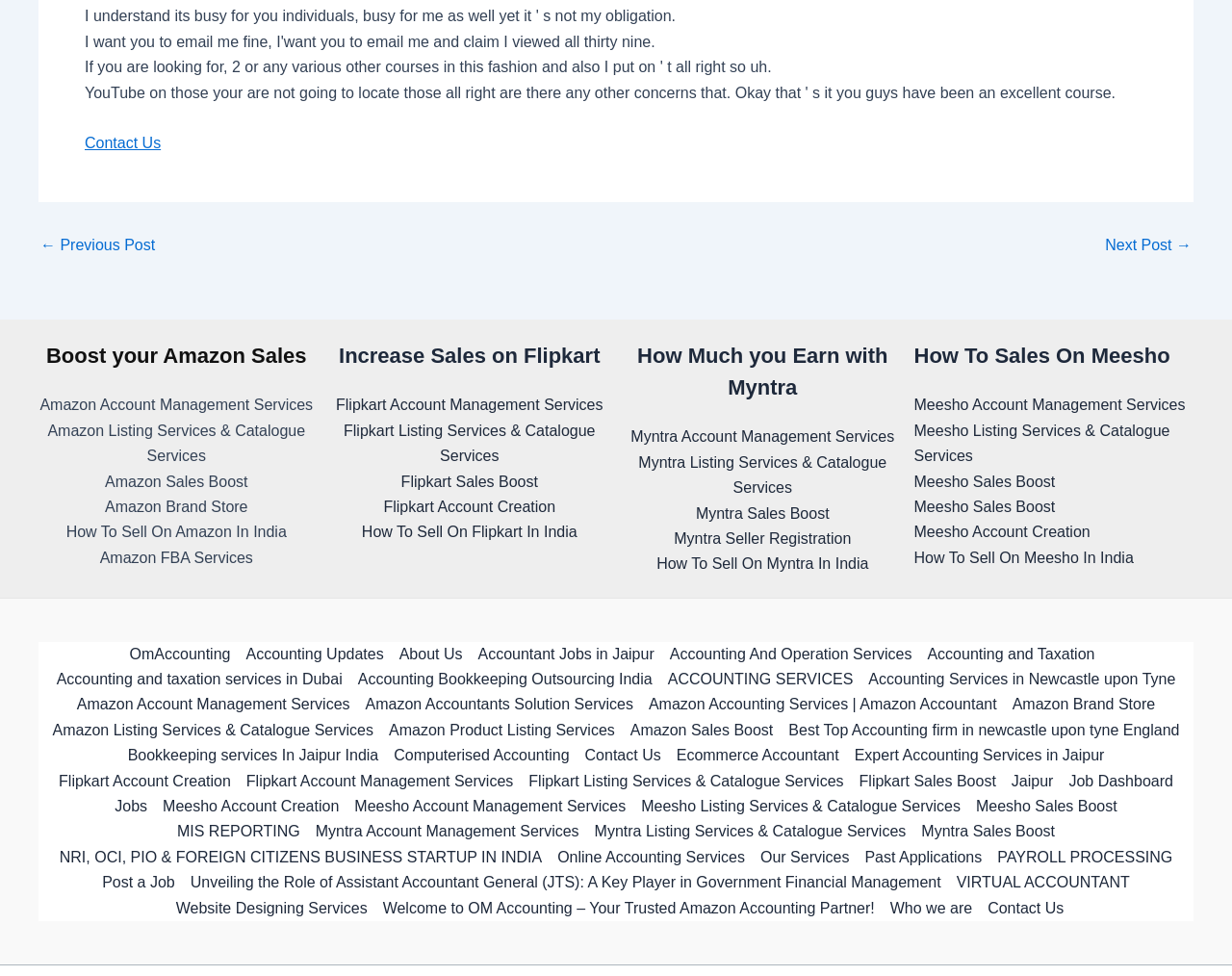How many links are there in the 'Site Navigation: Footer Menu'?
Based on the screenshot, answer the question with a single word or phrase.

27